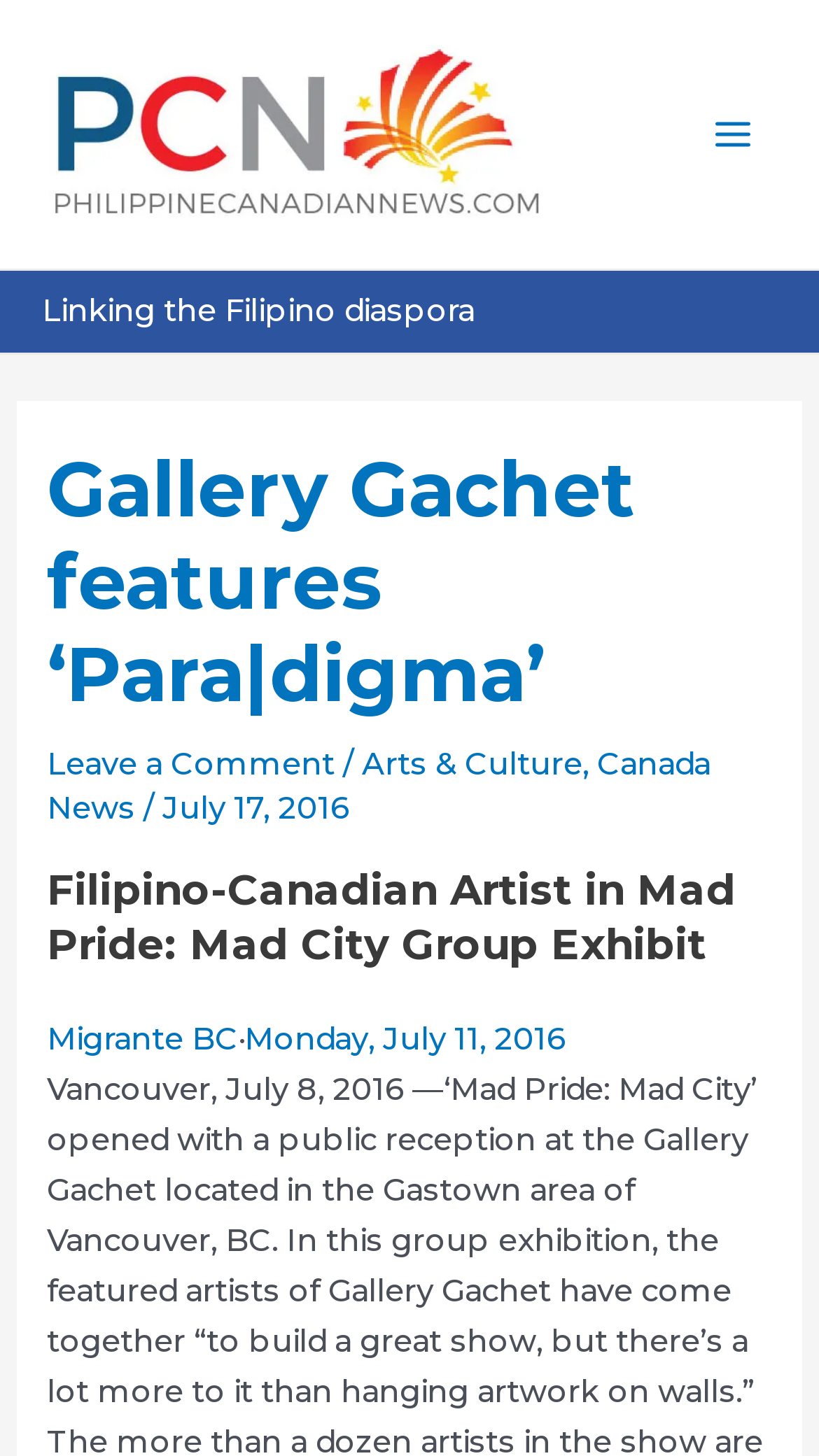What is the name of the organization mentioned in the article?
Use the image to give a comprehensive and detailed response to the question.

I found the answer by looking at the text below the main heading, which says 'Migrante BC'.